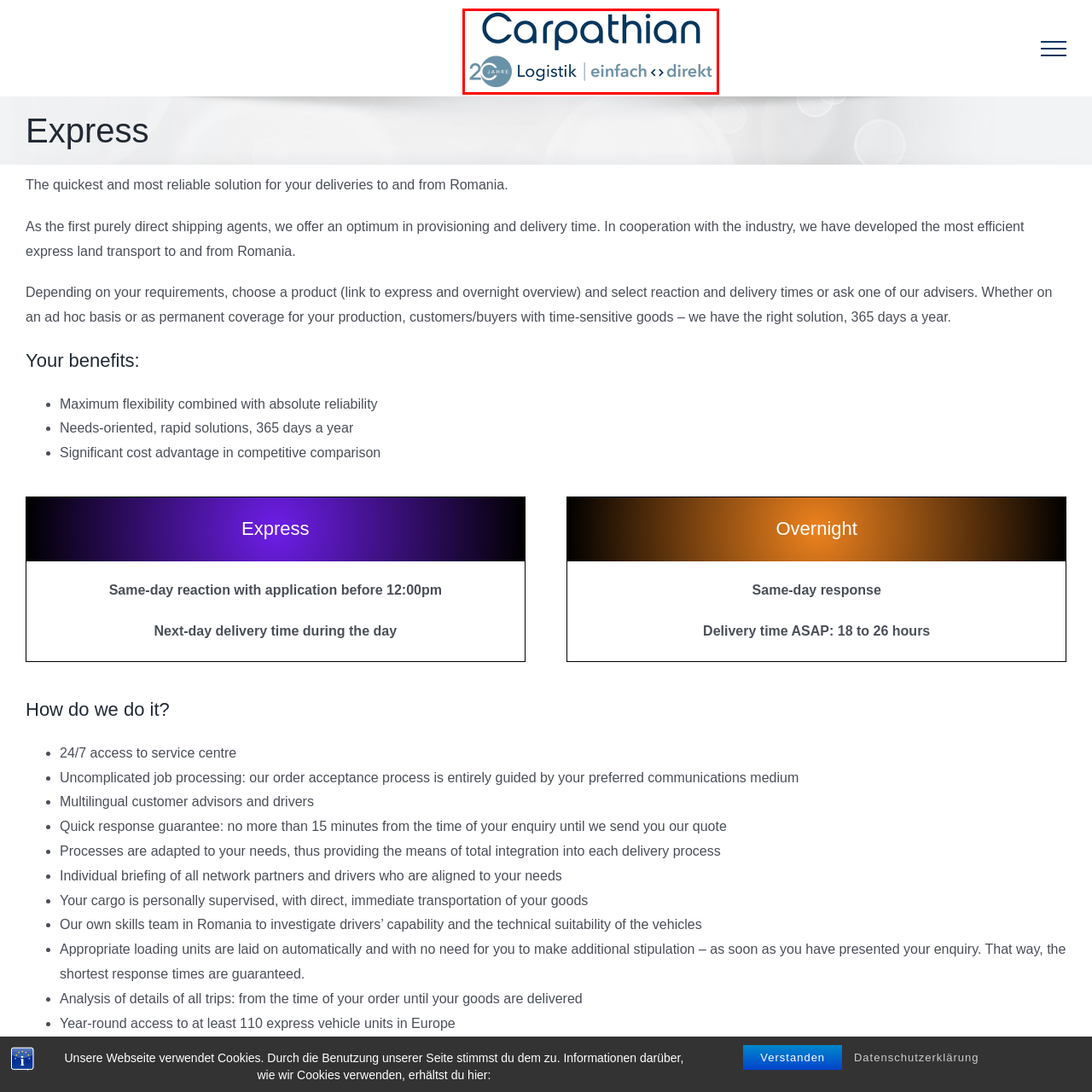What is the focus of Carpathian's logistics solutions?
Pay attention to the image part enclosed by the red bounding box and answer the question using a single word or a short phrase.

Straightforward and efficient